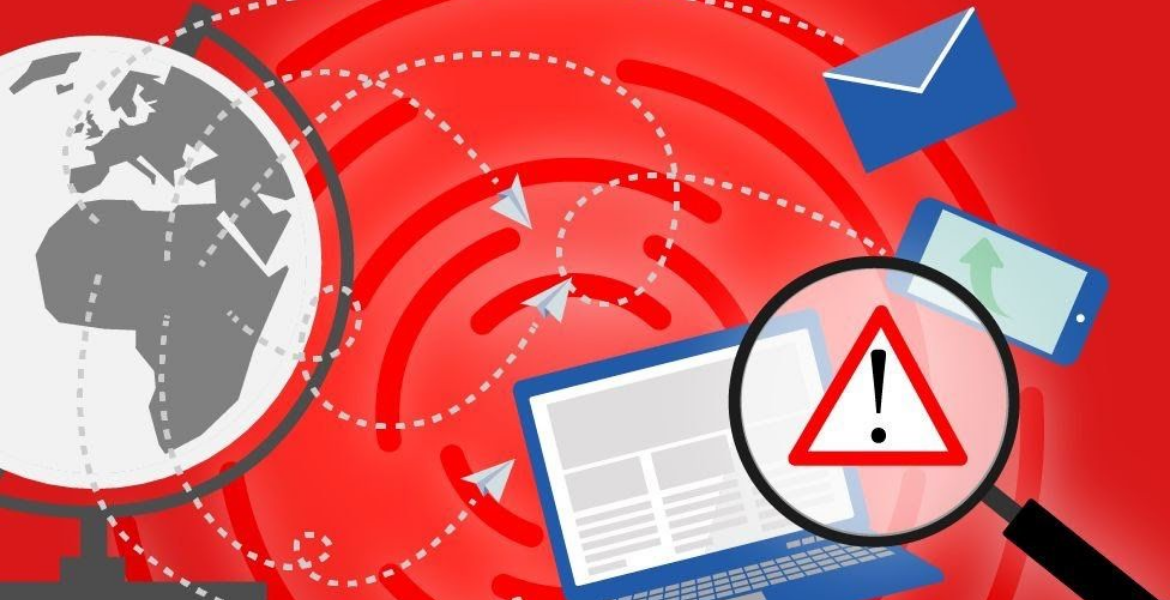Answer the question below using just one word or a short phrase: 
What color is used to evoke urgency?

Vibrant red